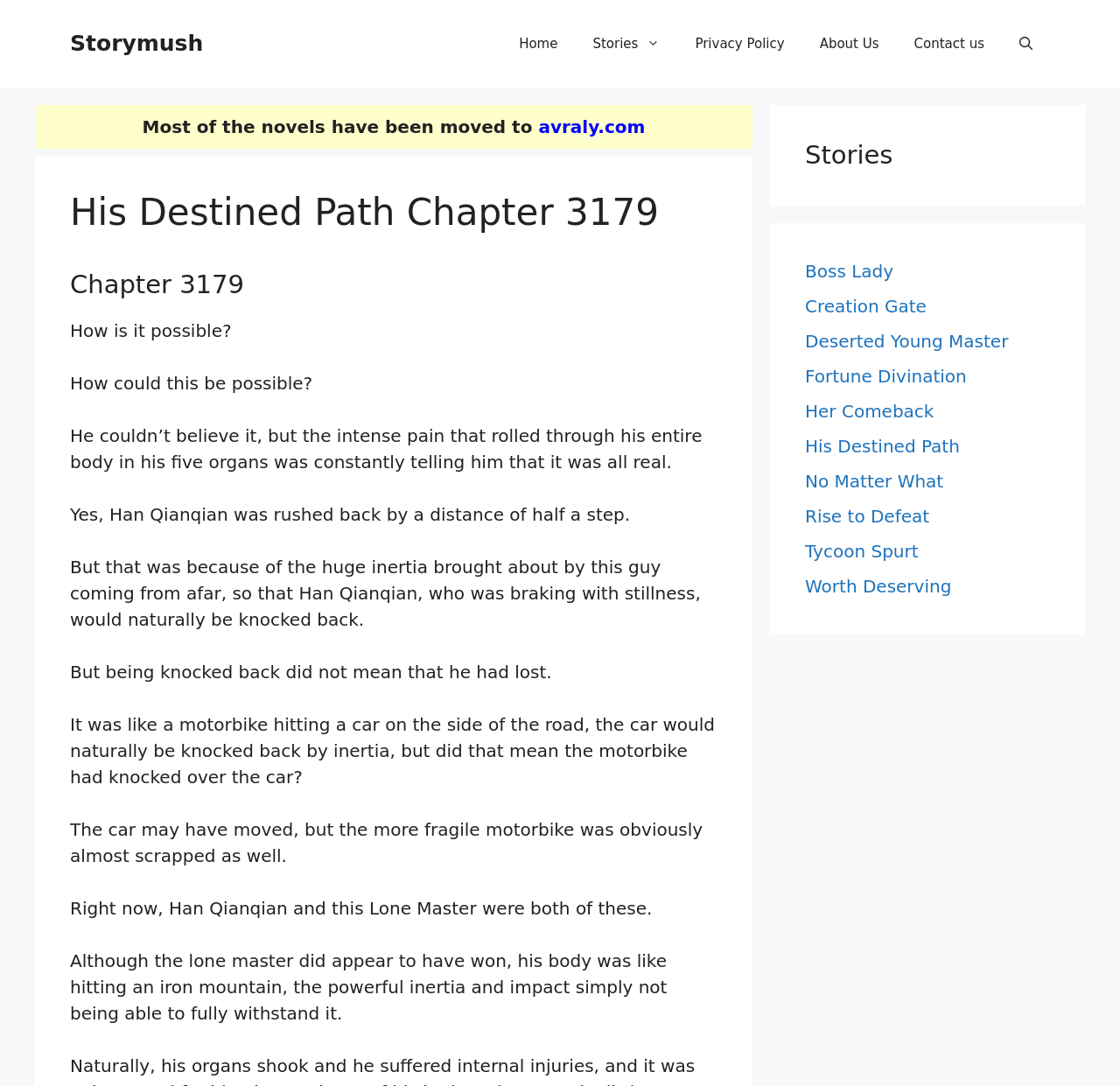What is the name of the chapter?
Respond to the question with a well-detailed and thorough answer.

The chapter name is obtained from the heading element 'His Destined Path Chapter 3179' which is a child of the 'HeaderAsNonLandmark' element.